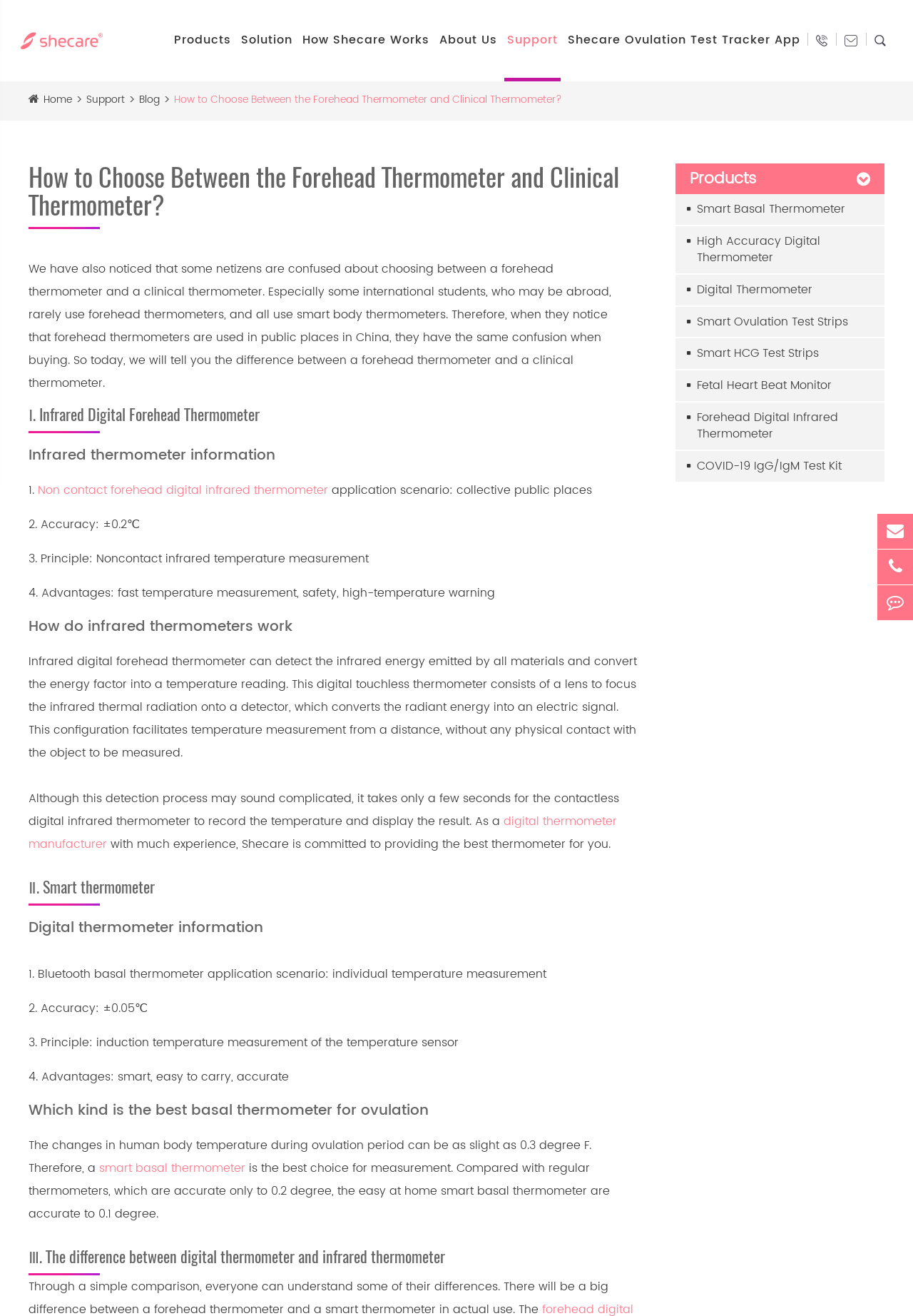What is the purpose of the smart basal thermometer?
Answer the question with a single word or phrase, referring to the image.

Ovulation measurement